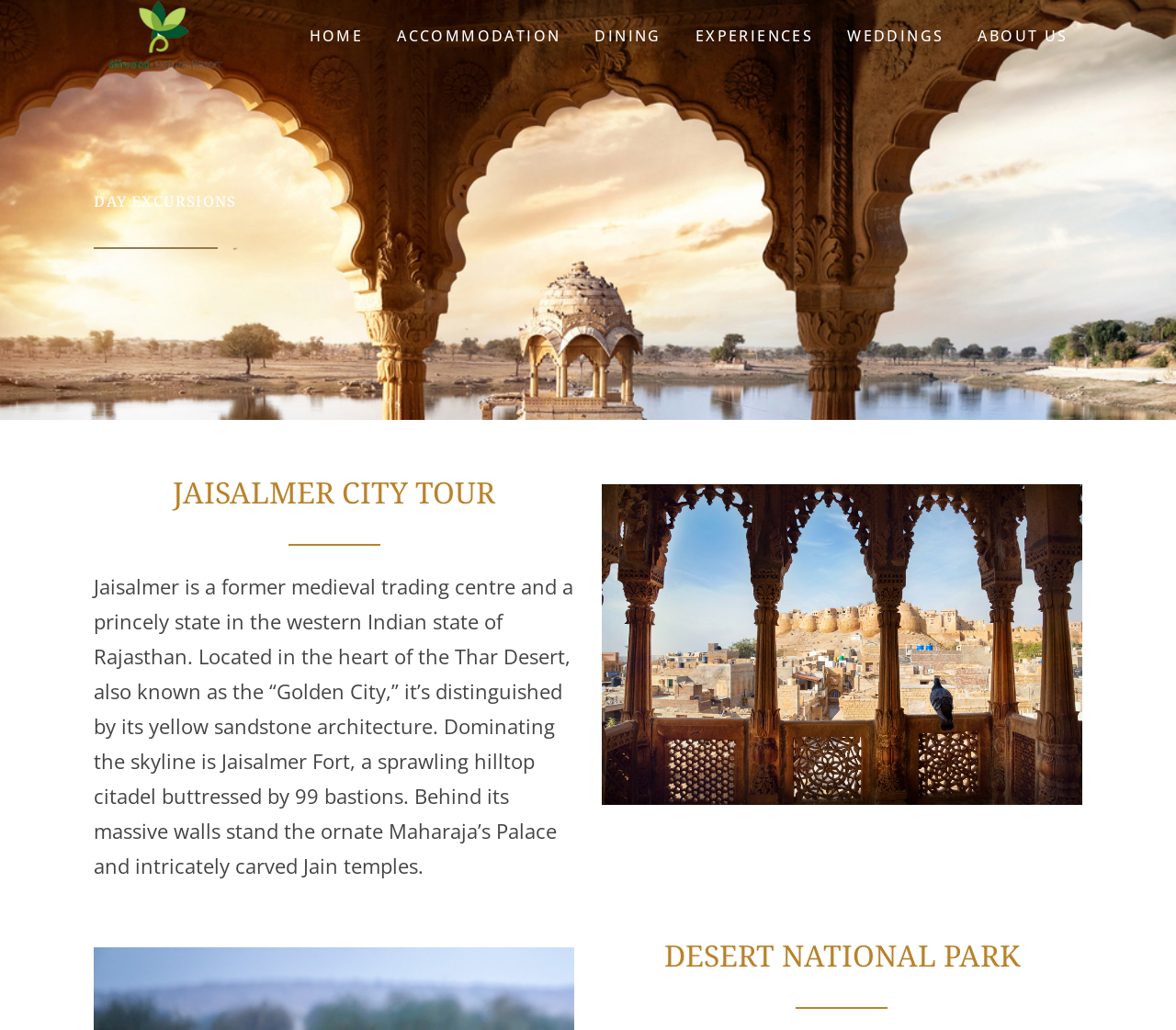Find the bounding box coordinates for the UI element whose description is: "Accommodation". The coordinates should be four float numbers between 0 and 1, in the format [left, top, right, bottom].

[0.338, 0.022, 0.477, 0.047]